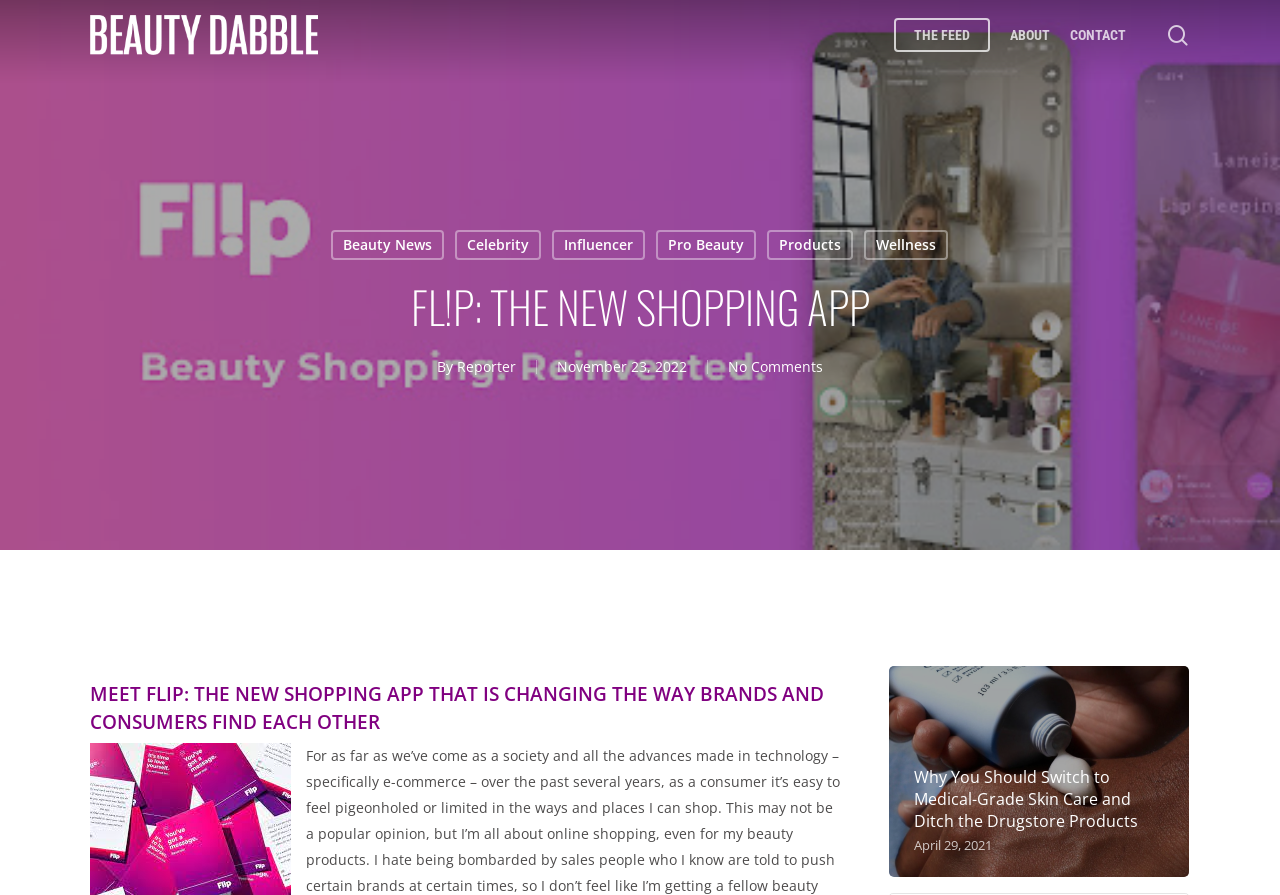How many links are there in the top navigation bar?
Using the details shown in the screenshot, provide a comprehensive answer to the question.

There are four link elements in the top navigation bar, which can be identified by their bounding box coordinates and text content: 'THE FEED', 'ABOUT', 'CONTACT', and 'search'.